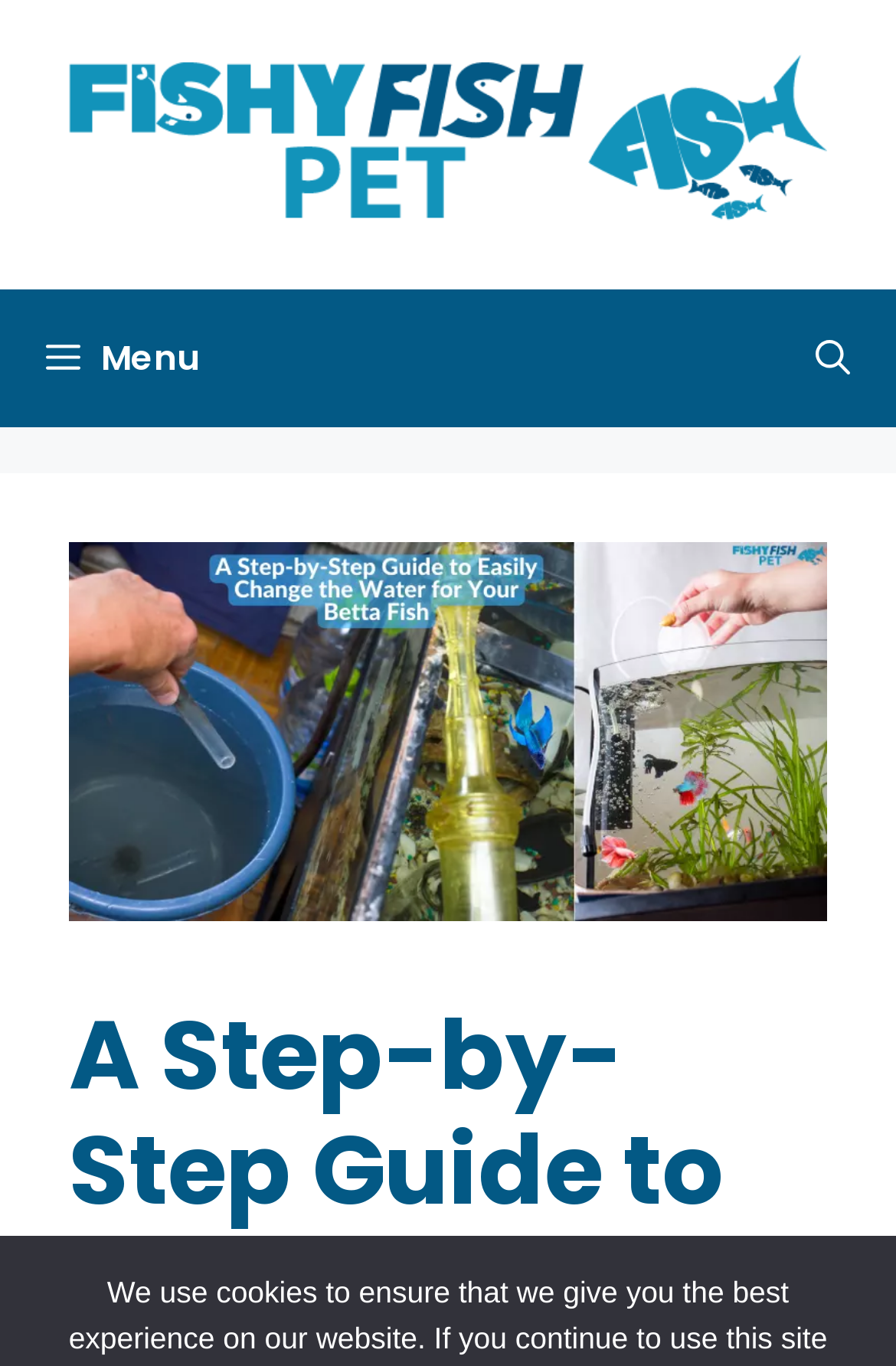Answer the following in one word or a short phrase: 
What is the topic of the main article?

Changing Betta Fish Water